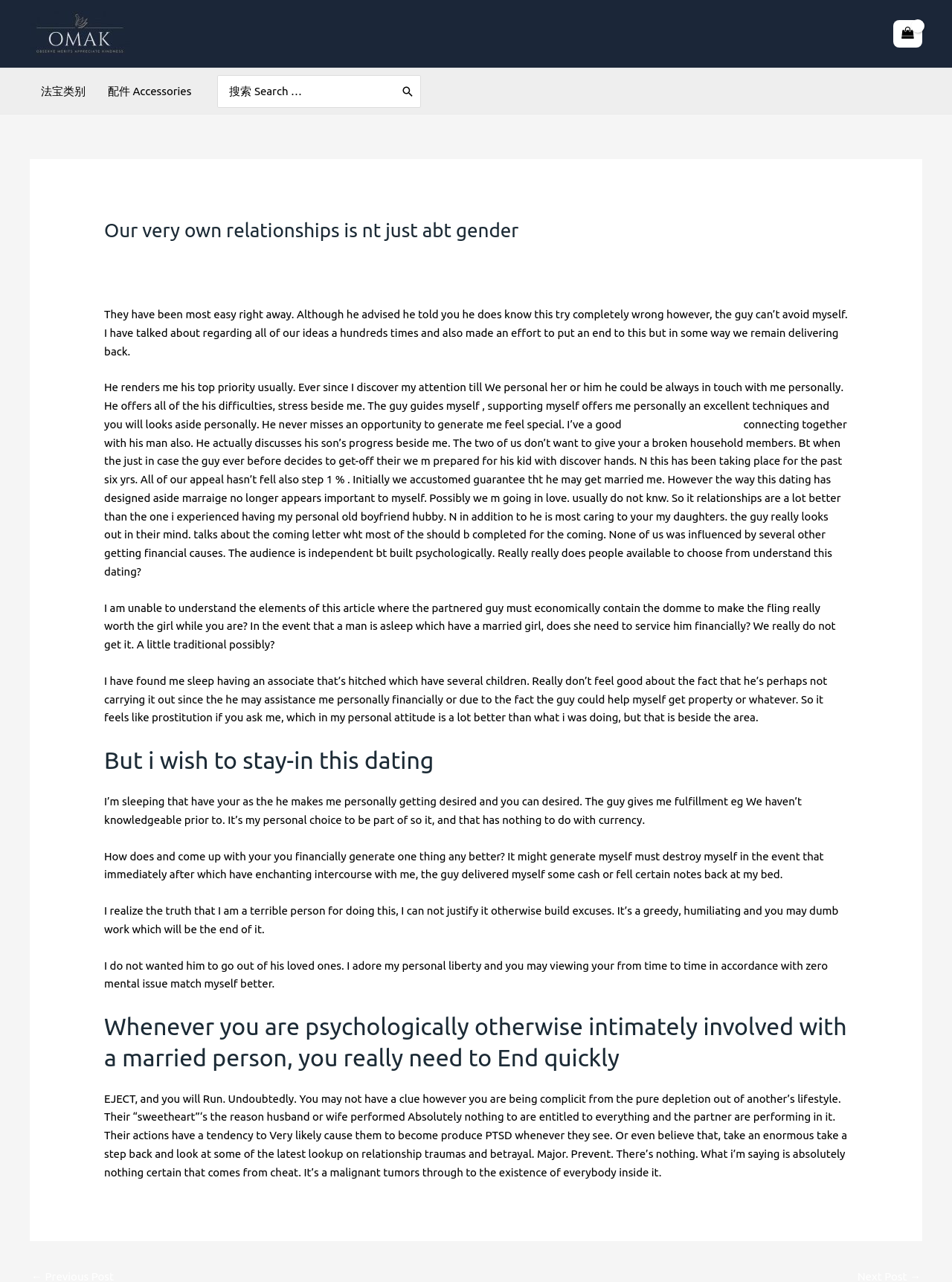Please identify the bounding box coordinates of the area that needs to be clicked to follow this instruction: "View shopping cart".

[0.938, 0.016, 0.969, 0.037]